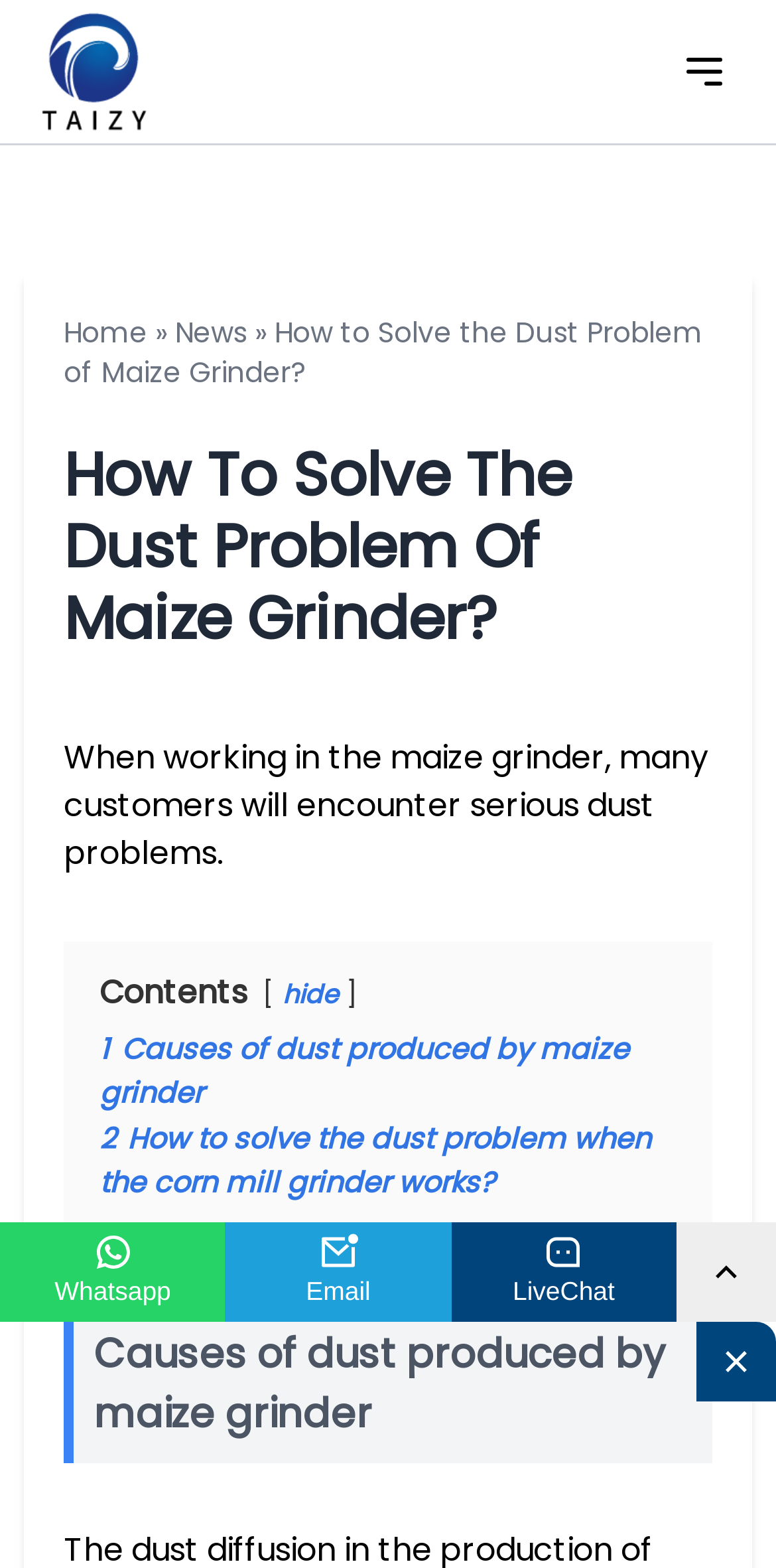Please identify the bounding box coordinates of the element's region that needs to be clicked to fulfill the following instruction: "read Causes of dust produced by maize grinder". The bounding box coordinates should consist of four float numbers between 0 and 1, i.e., [left, top, right, bottom].

[0.128, 0.656, 0.81, 0.709]